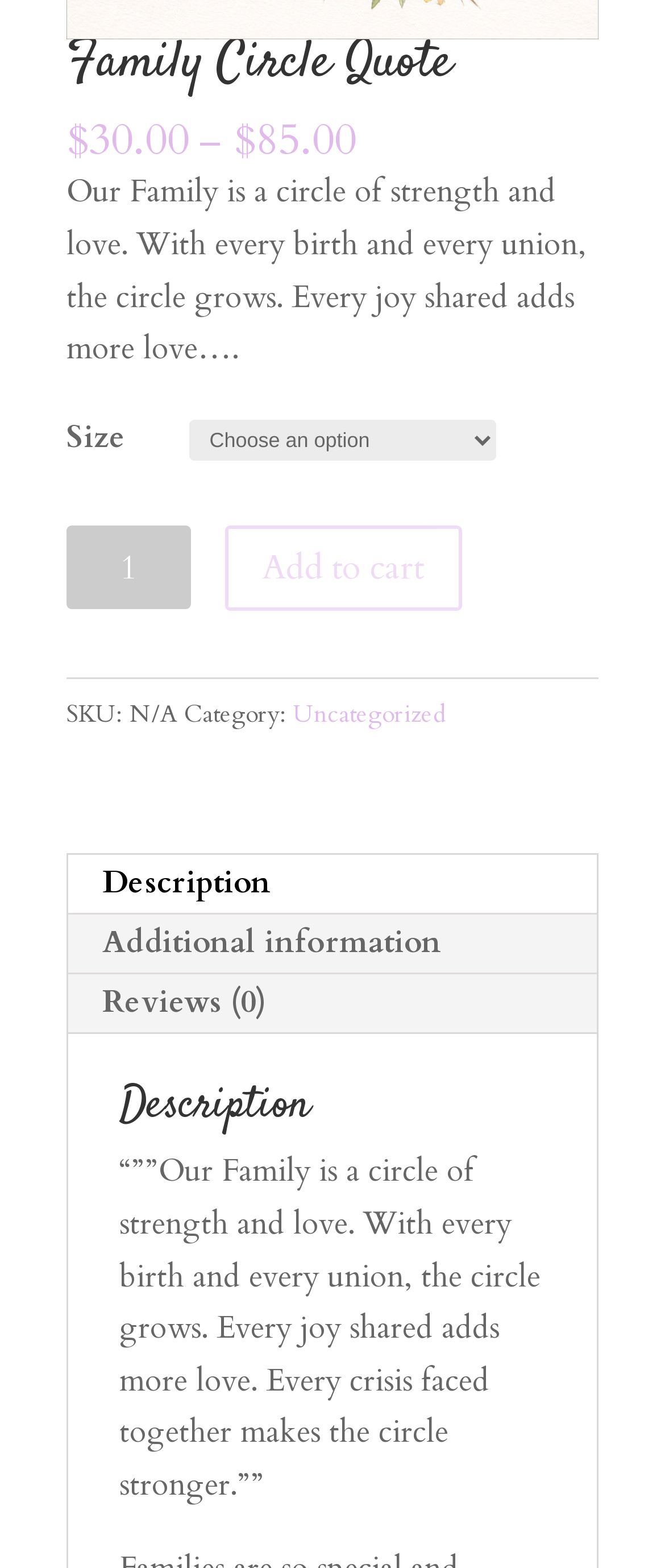Determine the bounding box coordinates for the UI element matching this description: "Additional information".

[0.097, 0.584, 0.9, 0.621]